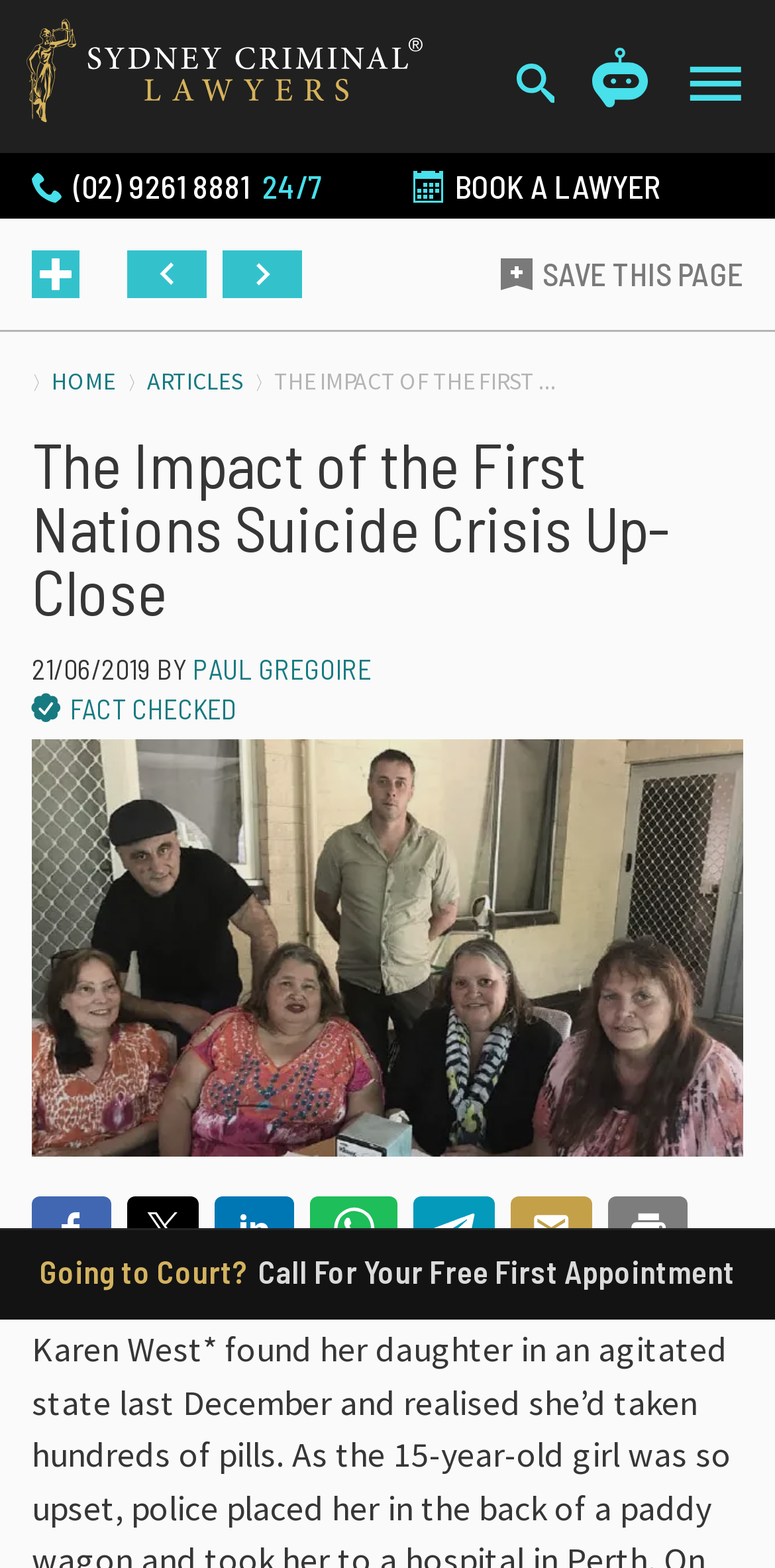Can you show the bounding box coordinates of the region to click on to complete the task described in the instruction: "Book a lawyer"?

[0.474, 0.098, 0.851, 0.139]